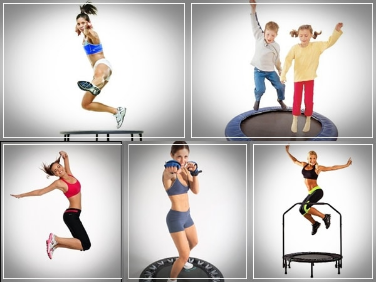Explain the details of the image you are viewing.

The image showcases a vibrant and energetic montage centered around trampoline activities. In the top left, a young woman in athletic wear demonstrates a dynamic jump on a trampoline, embodying fitness and agility. Adjacent to her, two children—one in colorful attire and the other in a cheerful yellow sweater—joyfully bounce together, highlighting the playful and fun aspects of trampoline use for all ages. 

Below, in the middle section, another active young woman performs an impressive jump, showing enthusiasm and strength while wearing a stylish gym outfit. Her focus on exercise is further emphasized by the presence of weights in the fourth panel, where a woman engages in a vigorous workout routine that incorporates strength training alongside trampoline use. 

Lastly, the bottom right corner features a fit individual executing a powerful jump on a mini trampoline, showcasing the versatility of trampolining as both a fitness activity and an enjoyable recreational pursuit. This composition reflects the diverse ways trampolines can promote health, fun, and exercise, appealing to both fitness enthusiasts and families looking for engaging activities.